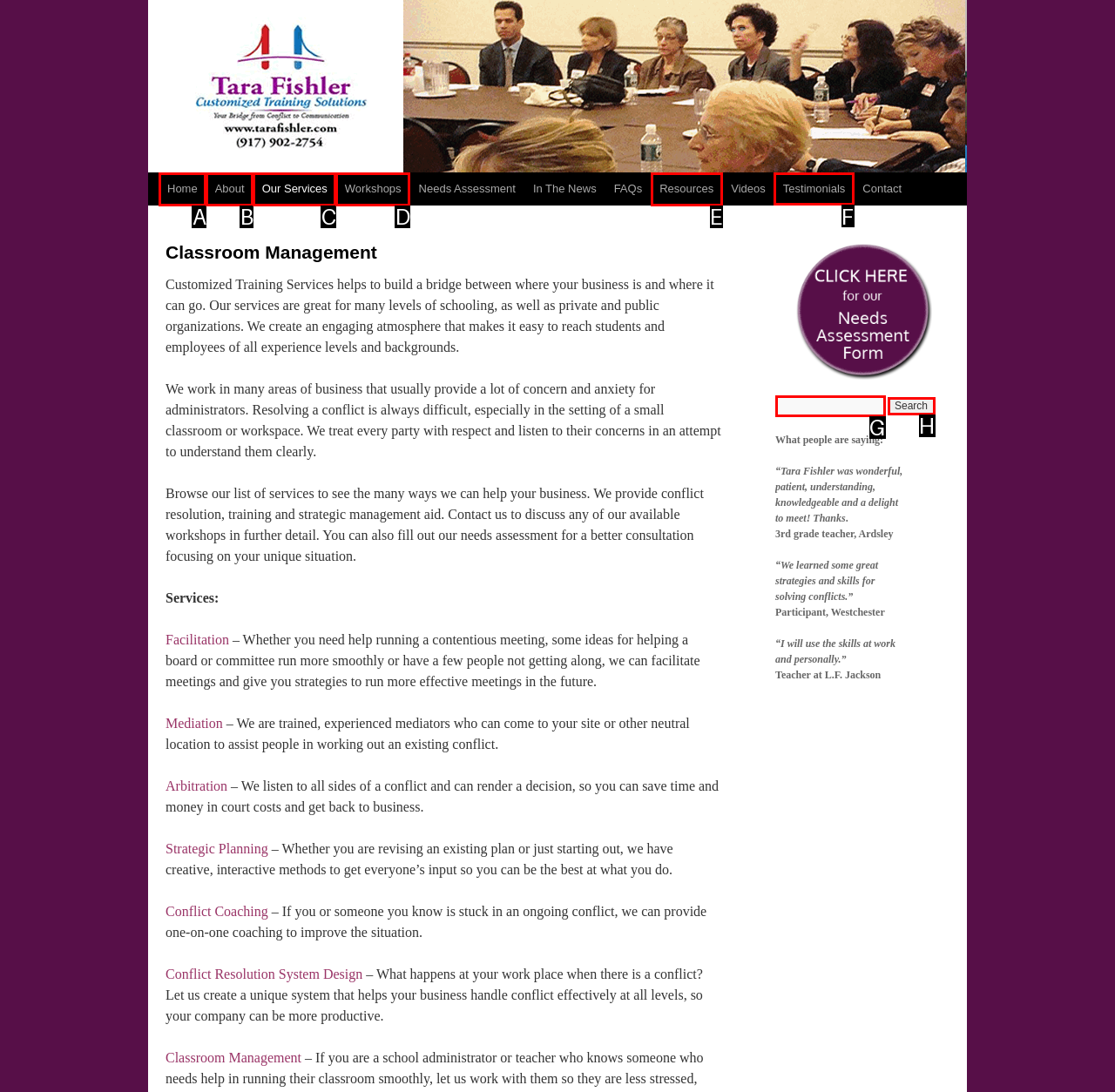Which option should I select to accomplish the task: View the 'Testimonials'? Respond with the corresponding letter from the given choices.

F